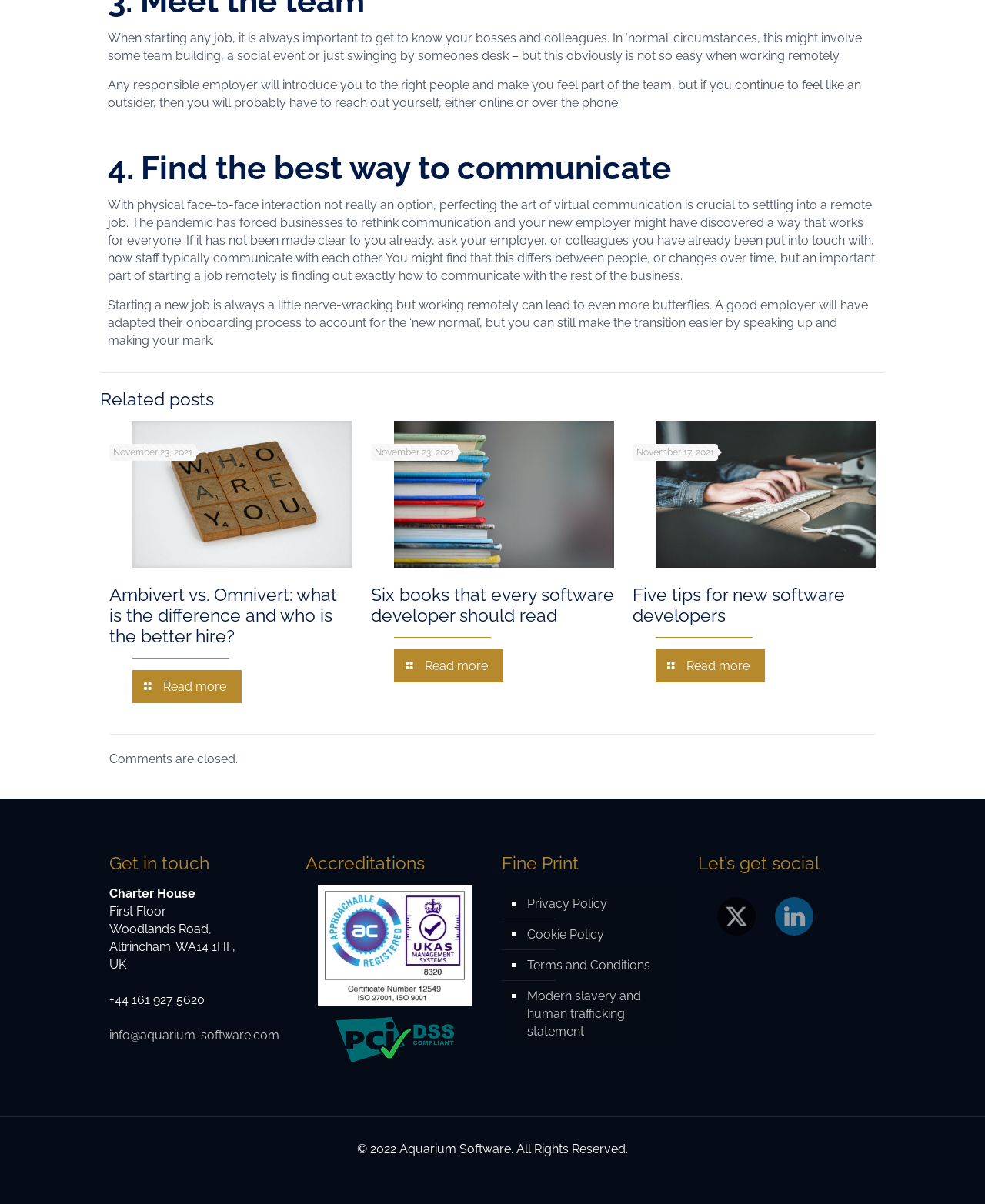Please determine the bounding box coordinates, formatted as (top-left x, top-left y, bottom-right x, bottom-right y), with all values as floating point numbers between 0 and 1. Identify the bounding box of the region described as: Terms and Conditions

[0.533, 0.789, 0.682, 0.815]